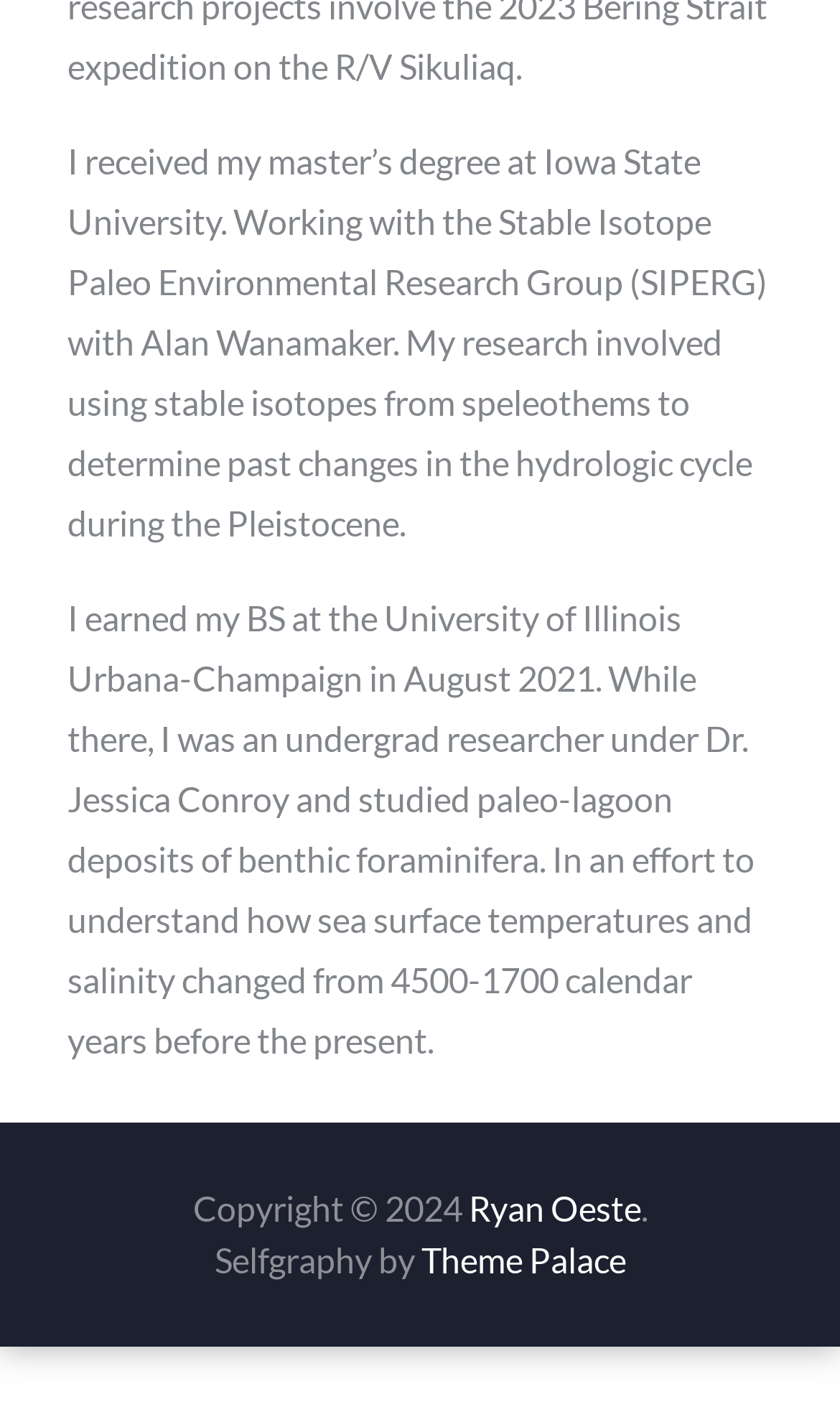What is the author's undergraduate degree from?
Please provide a detailed and thorough answer to the question.

The author mentions 'I earned my BS at the University of Illinois Urbana-Champaign in August 2021' in the second paragraph, indicating that their undergraduate degree is from the University of Illinois Urbana-Champaign.